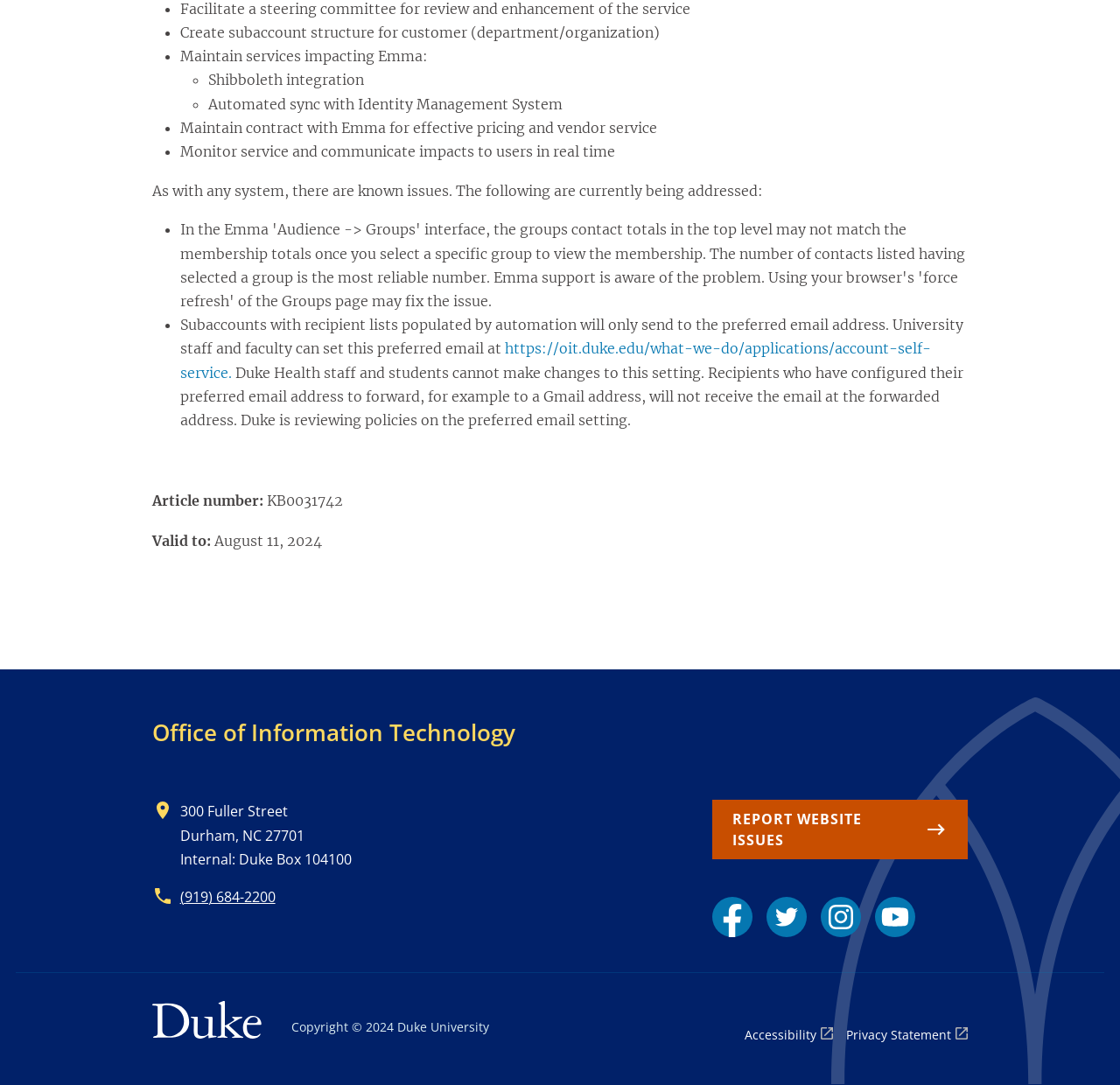Provide the bounding box coordinates for the area that should be clicked to complete the instruction: "Visit the Office of Information Technology webpage".

[0.136, 0.661, 0.46, 0.69]